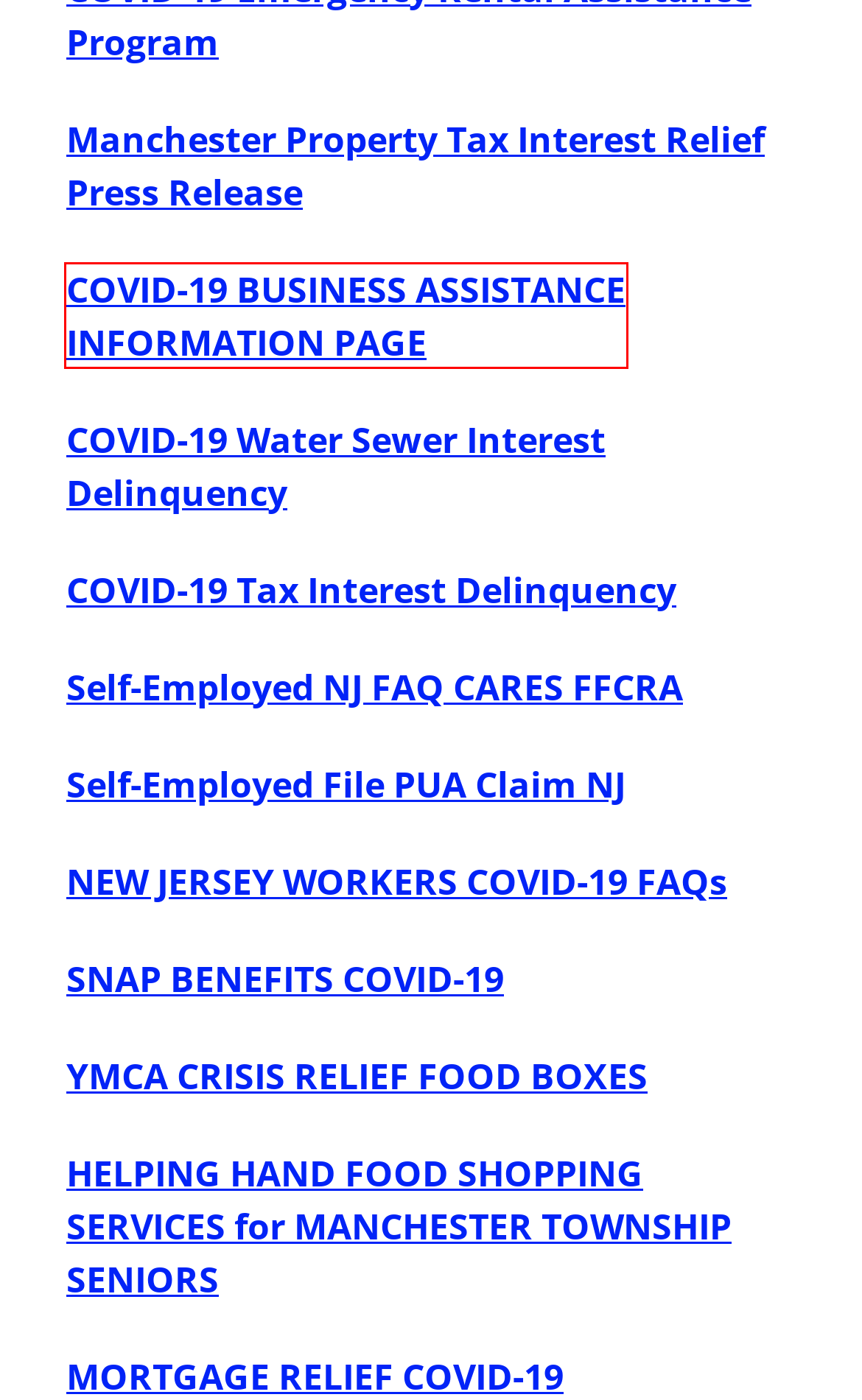Observe the screenshot of a webpage with a red bounding box highlighting an element. Choose the webpage description that accurately reflects the new page after the element within the bounding box is clicked. Here are the candidates:
A. Manchester Township Monitors and Prepares for Potential COVID-19 Impact – Manchester Township
B. website design Toms River NJ, advertising digital marketing agency NJ
C. Town Council – Manchester Township
D. Coronavirus Disease 2019 (COVID-19)  | CDC
E. Departments – Manchester Township
F. Energy Aggregation – Manchester Township
G. Covid-19 Business Assitance Information – Manchester Township
H. Coronavirus disease (COVID-19)

G